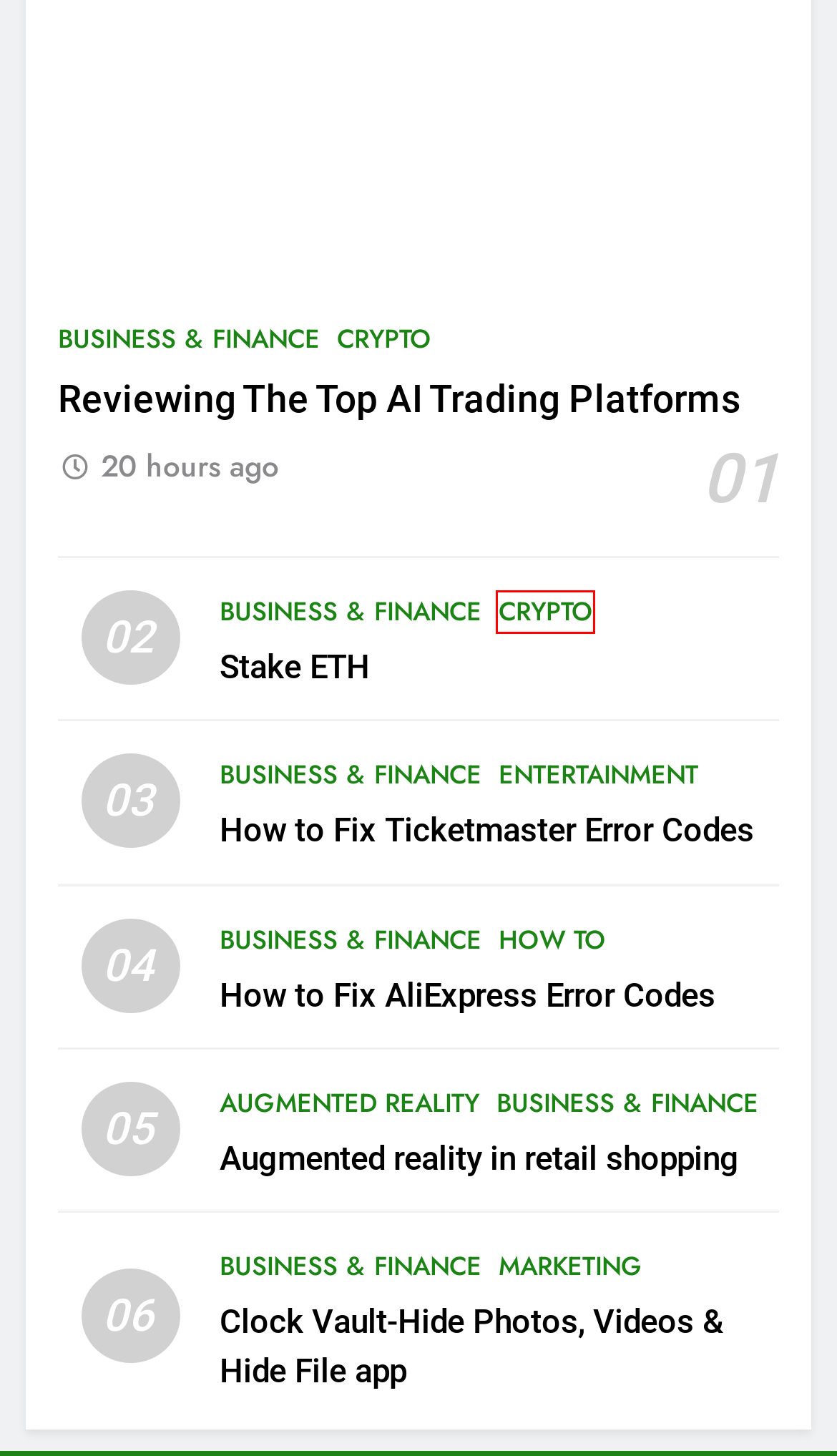Evaluate the webpage screenshot and identify the element within the red bounding box. Select the webpage description that best fits the new webpage after clicking the highlighted element. Here are the candidates:
A. How to Fix Ticketmaster Error Codes | ItCloudReviews
B. Clock Vault-Hide Photos, Videos & Hide File app | ItCloudReviews
C. How to Fix AliExpress Error Codes | ItCloudReviews
D. Web Apps Archives | ItCloudReviews
E. Crypto Archives | ItCloudReviews
F. Virtual Reality Archives | ItCloudReviews
G. Augmented reality in retail shopping | ItCloudReviews
H. How To Archives | ItCloudReviews

E